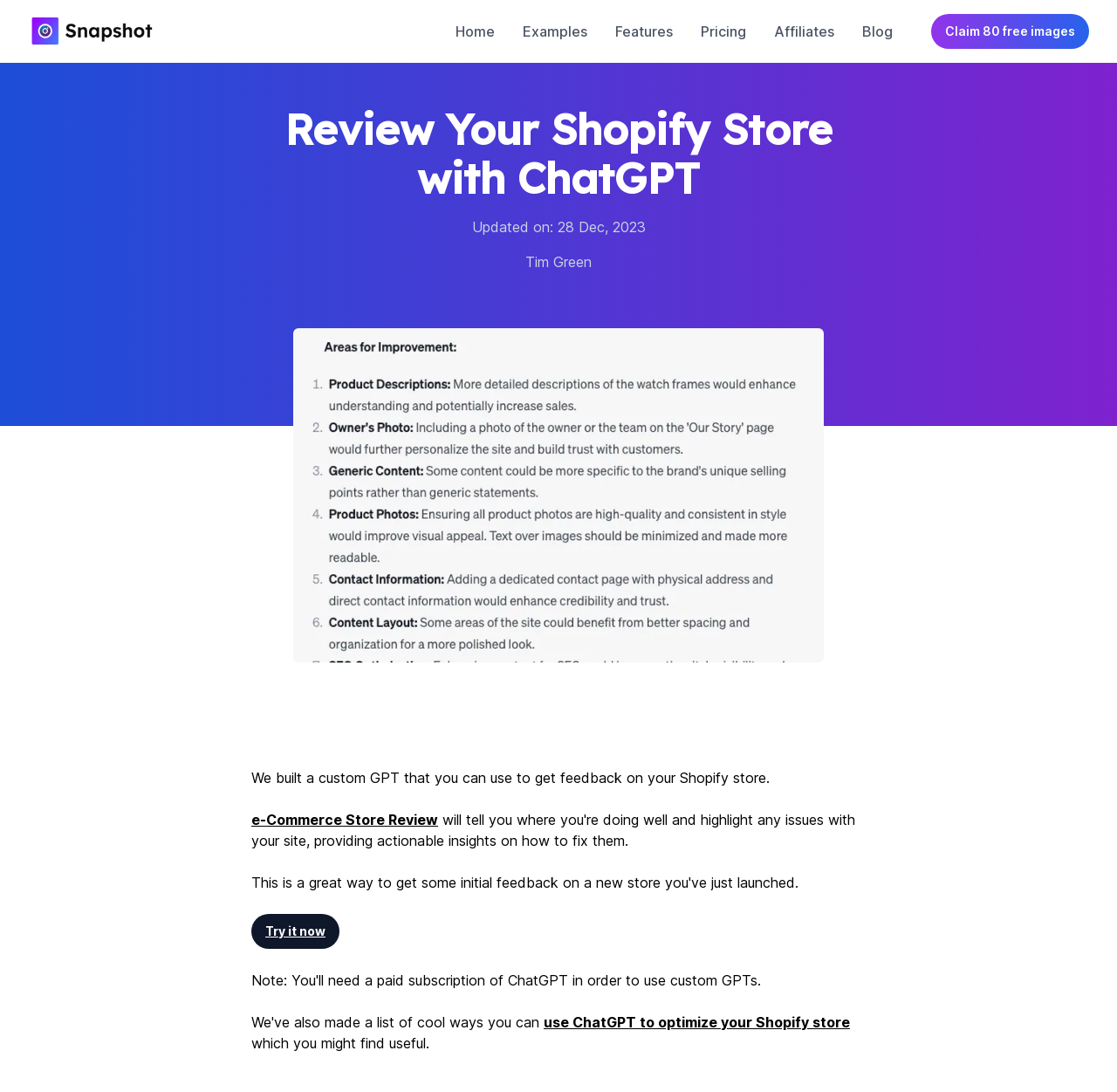Please answer the following question using a single word or phrase: 
What is the name of the logo in the top-left corner?

Snapshot logo